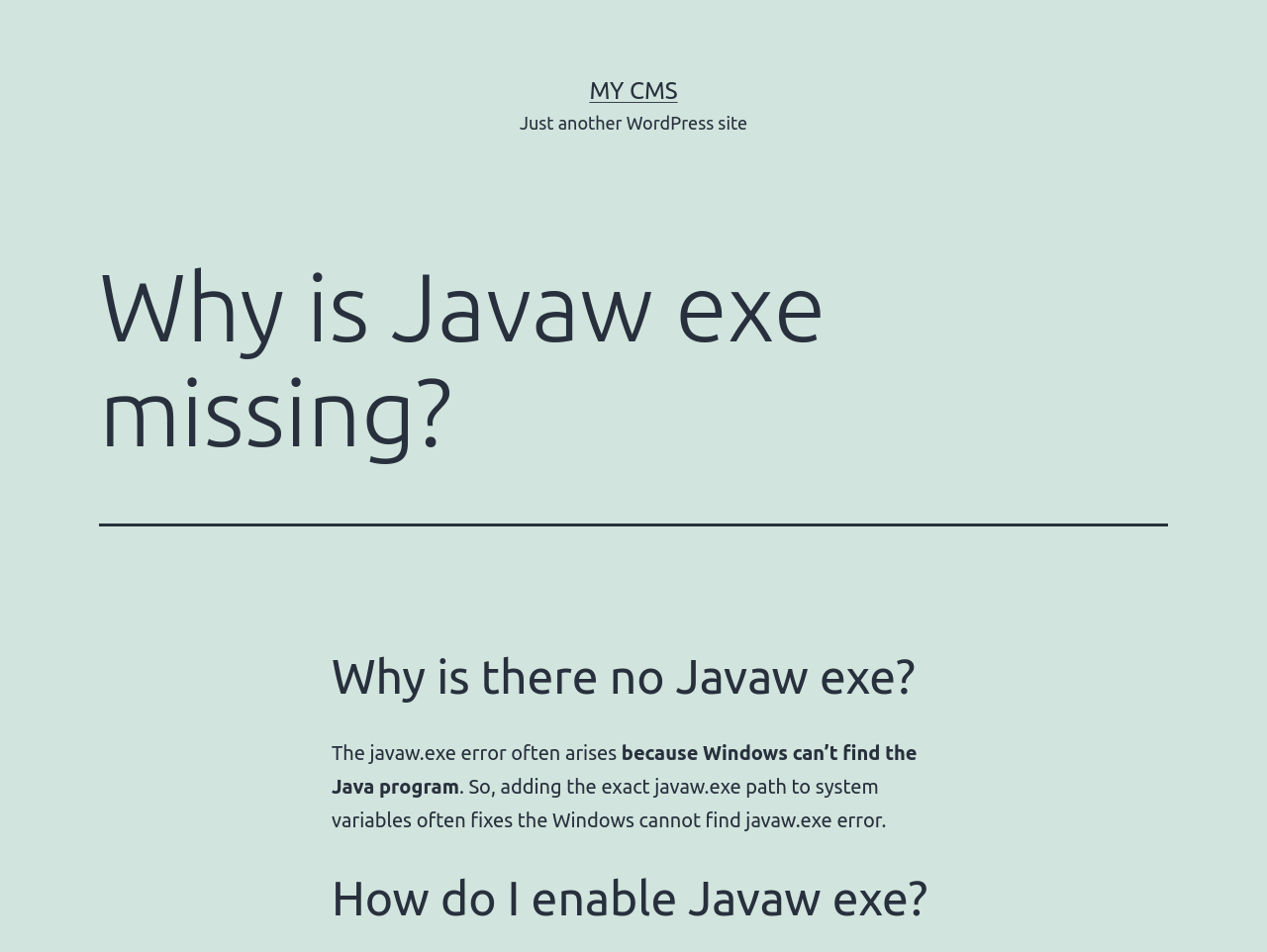Provide a single word or phrase to answer the given question: 
How can the Windows cannot find javaw.exe error be fixed?

adding javaw.exe path to system variables